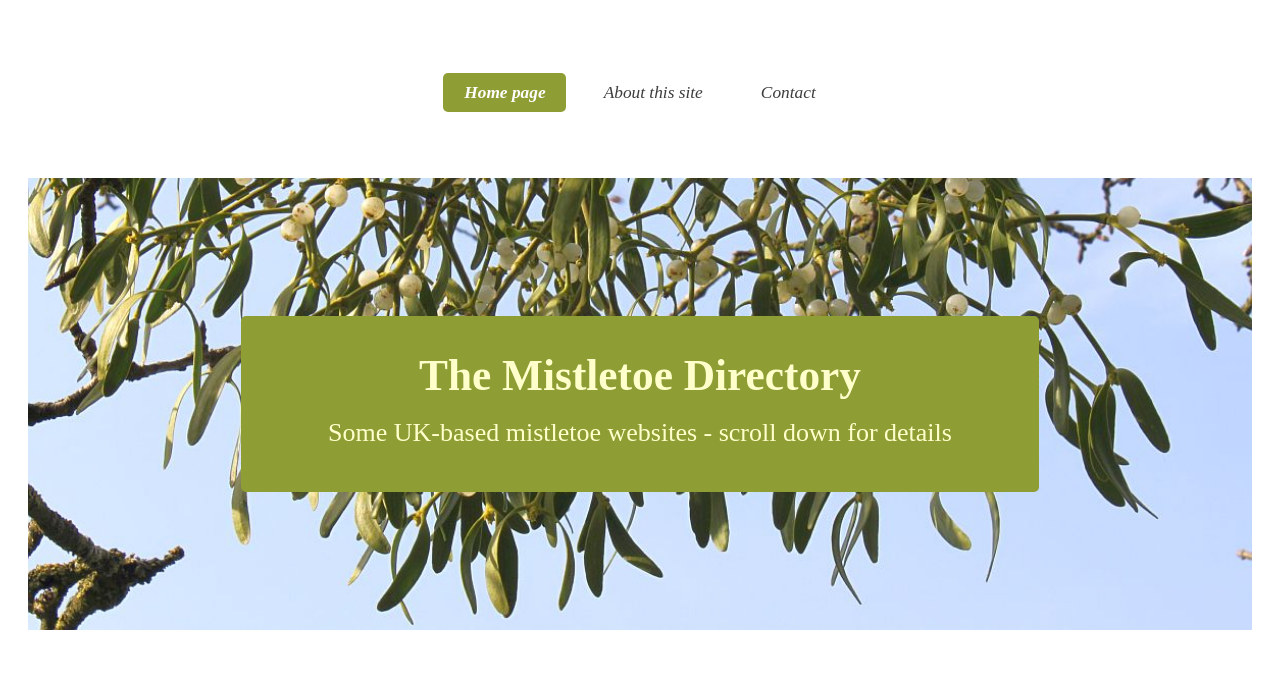Return the bounding box coordinates of the UI element that corresponds to this description: "Contact". The coordinates must be given as four float numbers in the range of 0 and 1, [left, top, right, bottom].

[0.578, 0.104, 0.654, 0.161]